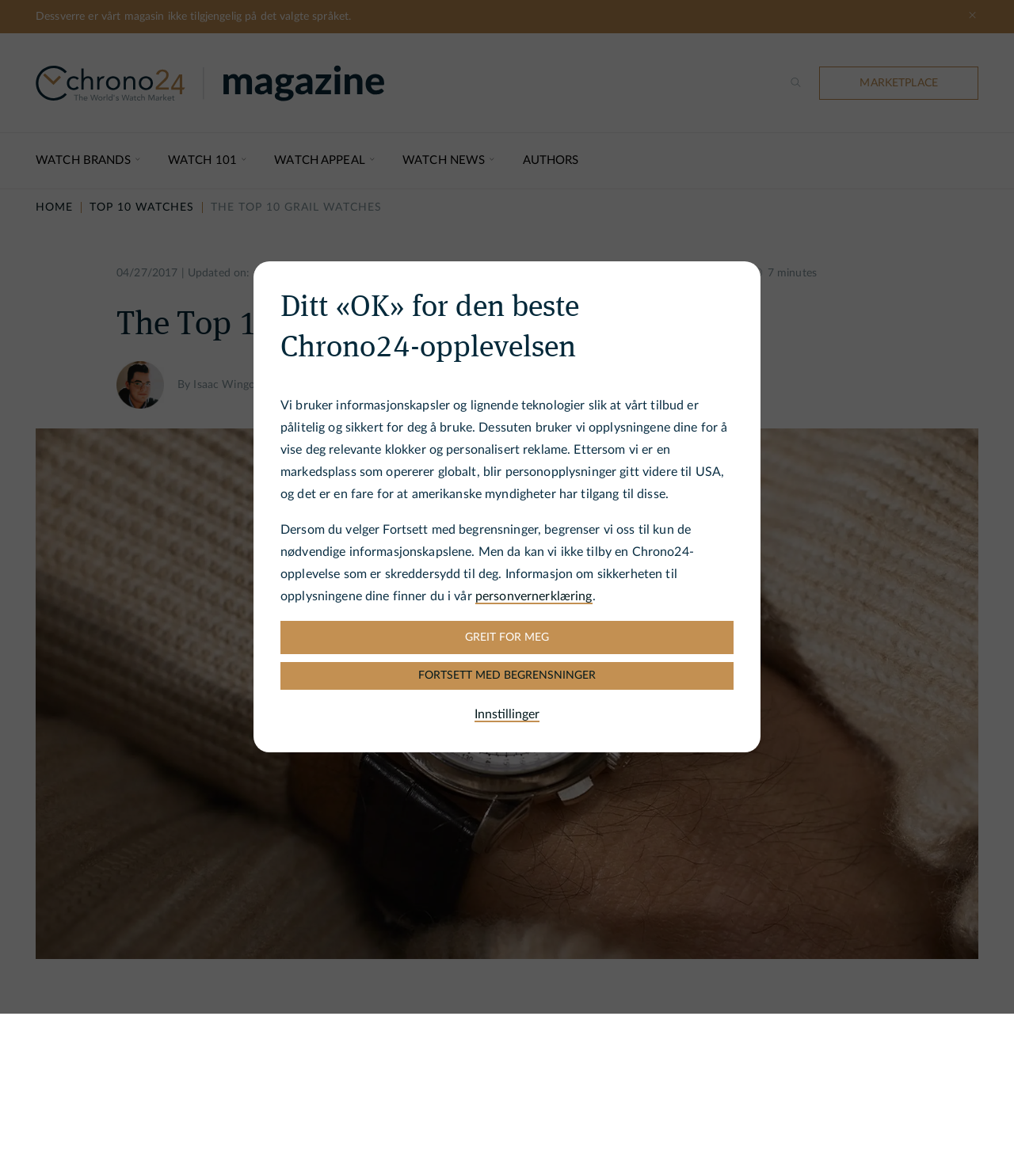Use the information in the screenshot to answer the question comprehensively: What is the topic of the webpage?

The webpage appears to be about watches, specifically discussing the concept of 'grail' watches and listing the top 10 grail watches.